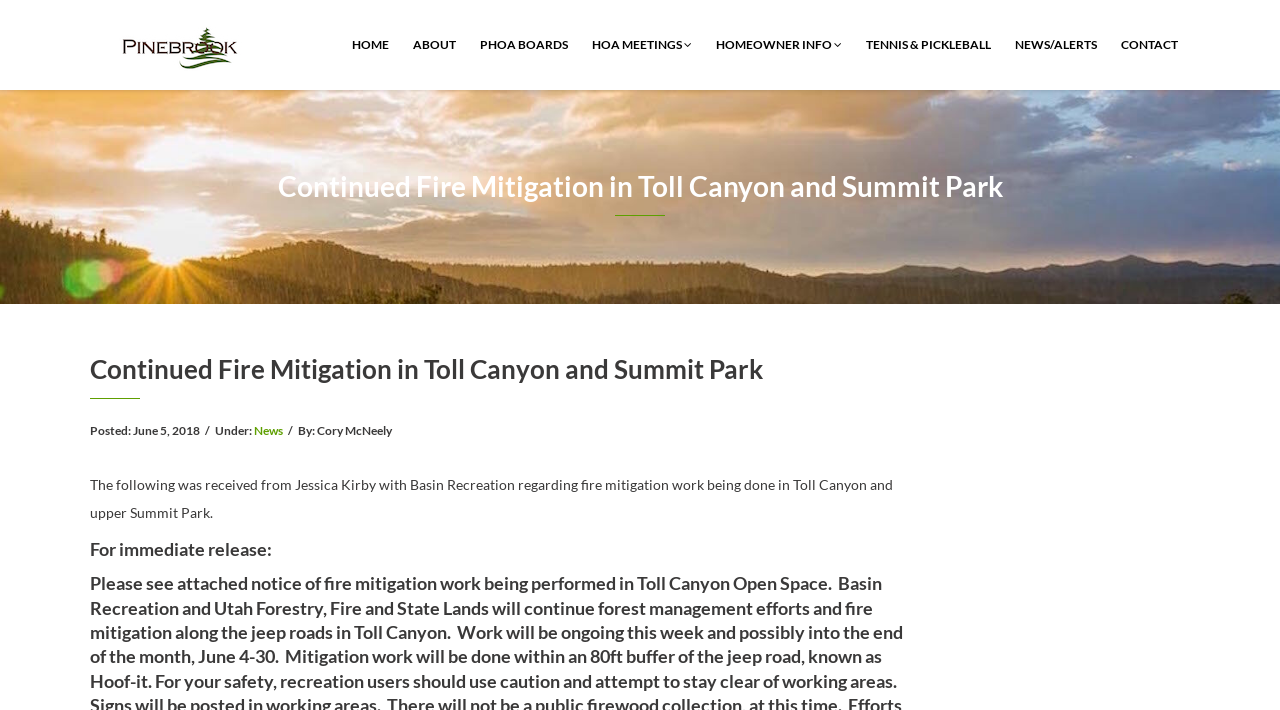Summarize the webpage in an elaborate manner.

The webpage is about the Pinebrook Homeowner's Association, with a focus on continued fire mitigation in Toll Canyon and Summit Park. At the top left, there is a link to the Pinebrook Homeowner's Association, accompanied by an image with the same name. 

Below this, there is a navigation menu with 7 links: 'HOME', 'ABOUT', 'PHOA BOARDS', 'HOA MEETINGS', 'HOMEOWNER INFO', 'TENNIS & PICKLEBALL', and 'NEWS/ALERTS', followed by 'CONTACT' at the far right. 

The main content of the page is divided into two sections. The first section has a heading that reads "Continued Fire Mitigation in Toll Canyon and Summit Park" and is located at the top center of the page. 

Below this heading, there is a posting information section that includes the date "June 5, 2018", the category "News", and the author "Cory McNeely". 

The second section starts with a heading "For immediate release:" and is located below the posting information section. This section contains a paragraph of text that discusses fire mitigation work being done in Toll Canyon and upper Summit Park, as received from Jessica Kirby with Basin Recreation.